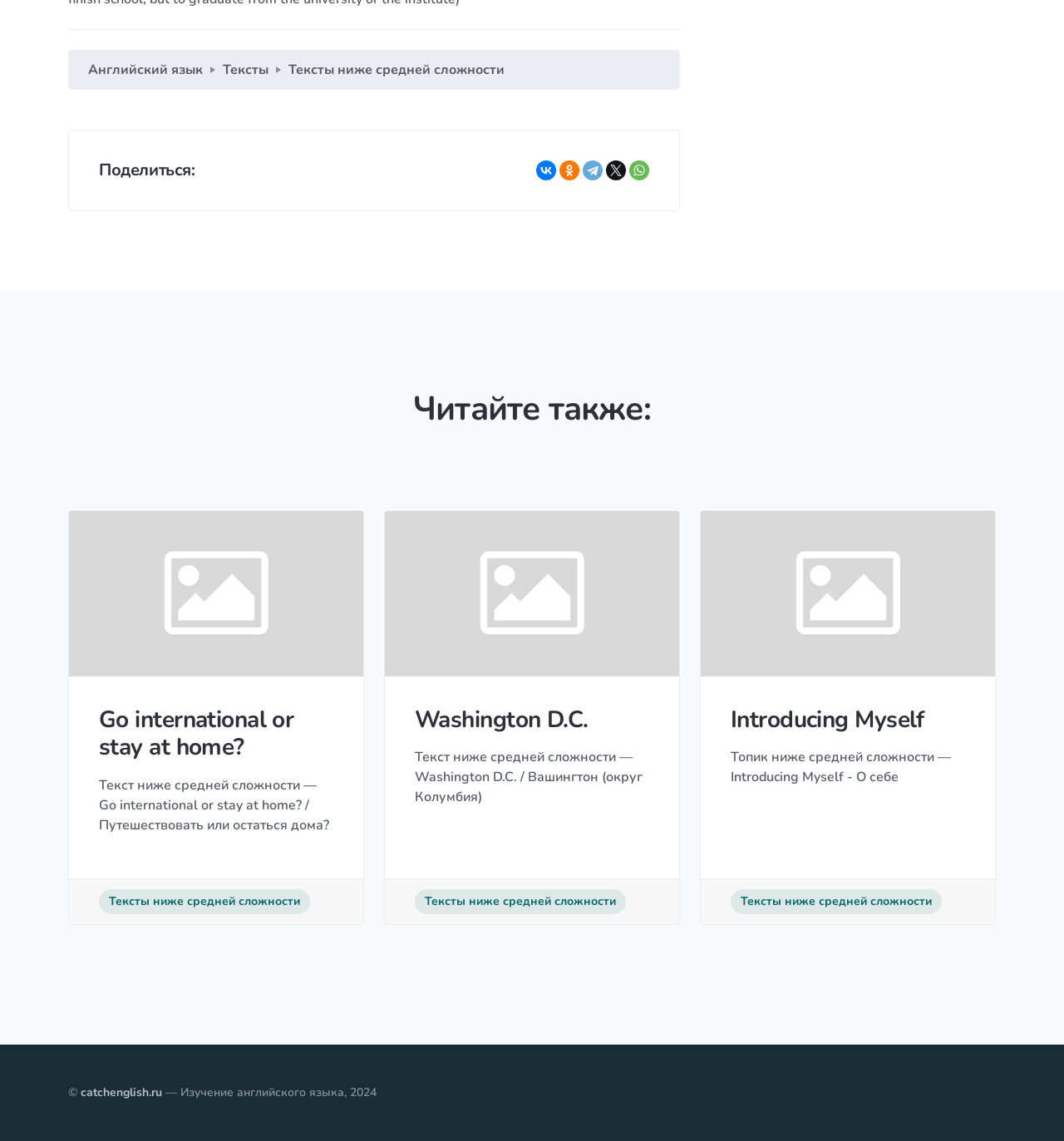Identify the bounding box for the UI element described as: "Introducing Myself". Ensure the coordinates are four float numbers between 0 and 1, formatted as [left, top, right, bottom].

[0.687, 0.619, 0.907, 0.643]